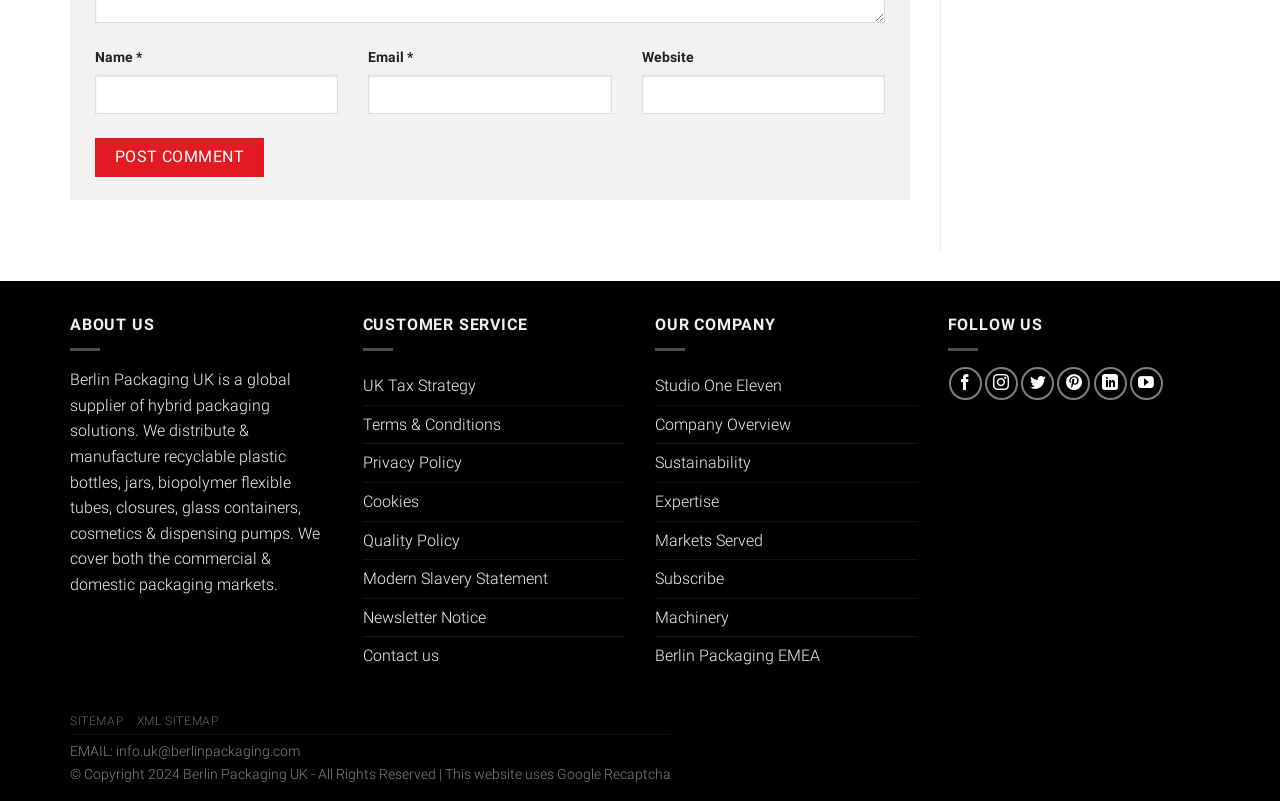Pinpoint the bounding box coordinates for the area that should be clicked to perform the following instruction: "Follow on Facebook".

[0.741, 0.459, 0.767, 0.5]